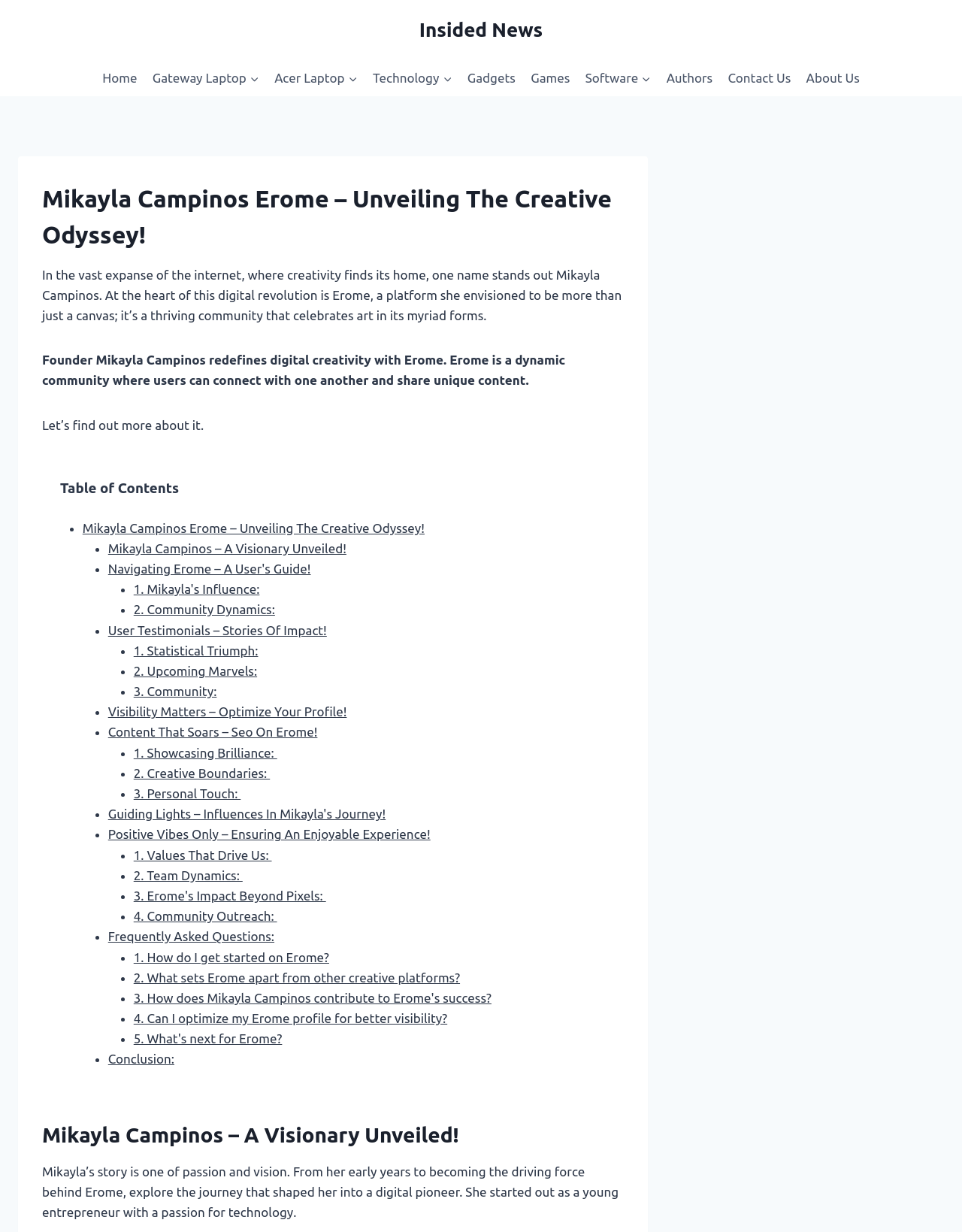What is the purpose of Erome?
Using the image, respond with a single word or phrase.

A dynamic community for users to connect and share content